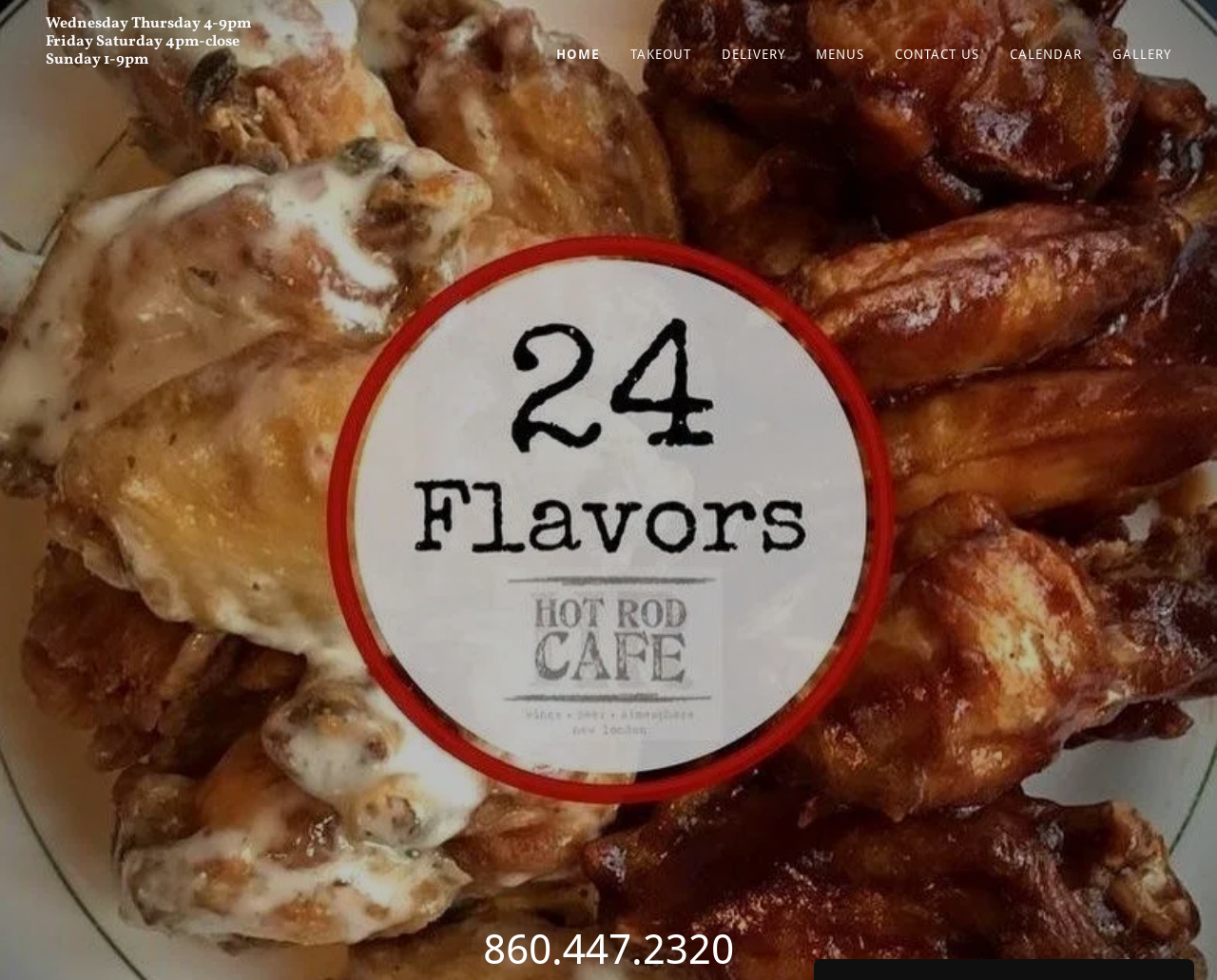Generate a thorough explanation of the webpage's elements.

The webpage is for Hot Rod Cafe, a restaurant or food establishment. At the top, there is a heading that displays the cafe's operating hours, which are Wednesday and Thursday from 4-9pm, Friday and Saturday from 4pm to close, and Sunday from 1-9pm. 

Below the operating hours, there is a row of navigation links, including HOME, TAKEOUT, DELIVERY, MENUS, CONTACT US, CALENDAR, and GALLERY, which are evenly spaced and aligned horizontally. 

At the bottom of the page, there is a phone number, 860.447.2320, which is centered horizontally.